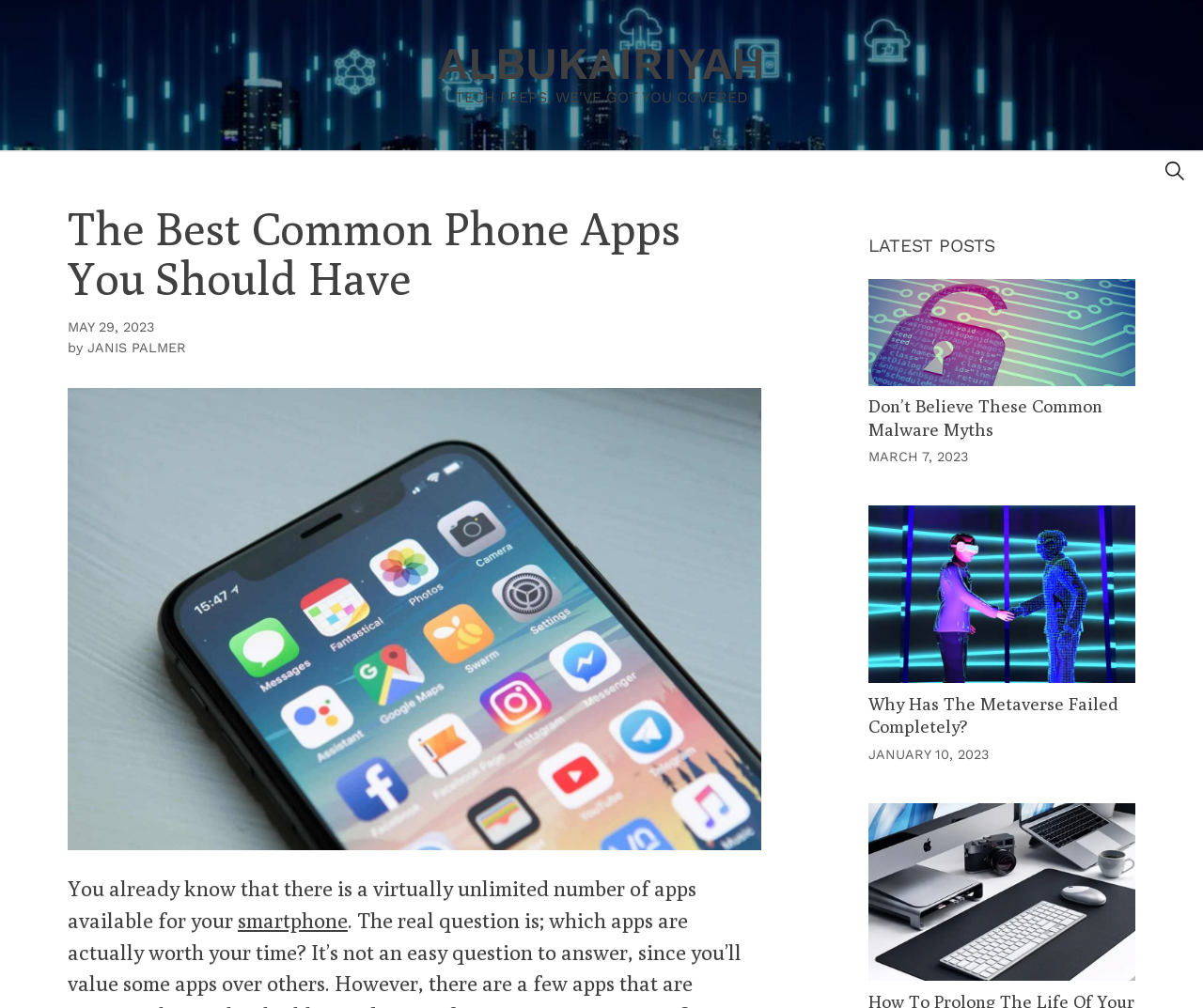What is the category of the posts listed?
Using the image, give a concise answer in the form of a single word or short phrase.

LATEST POSTS